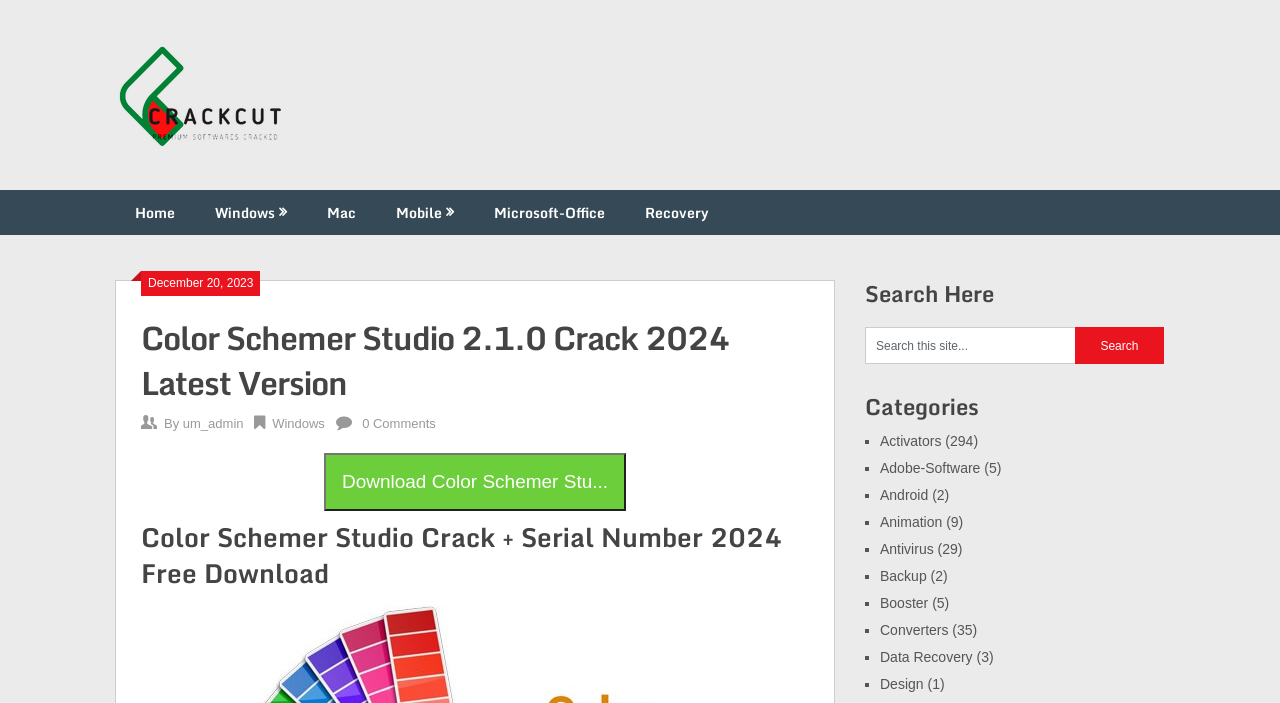Deliver a detailed narrative of the webpage's visual and textual elements.

This webpage is about Color Schemer Studio Crack, a user-friendly tool that helps find the HEXADECIMAL code for each nuance. At the top, there is a heading "Crackcut.com" with a link and an image. Below it, there are several links to different sections of the website, including "Home", "Windows", "Mac", "Mobile", and "Microsoft-Office".

On the left side, there is a header with the title "Color Schemer Studio 2.1.0 Crack 2024 Latest Version" and some information about the author and the number of comments. Below it, there is a download link for the software.

The main content of the webpage is divided into several sections. The first section has a heading "Color Schemer Studio Crack + Serial Number 2024 Free Download" and provides information about the software. The second section has a search bar with a button to search the website. The third section has a list of categories, including "Activators", "Adobe-Software", "Android", and many others, each with a number of related posts.

Throughout the webpage, there are several buttons and links to navigate to different sections or download the software. The overall layout is organized, with clear headings and concise text, making it easy to find the desired information.